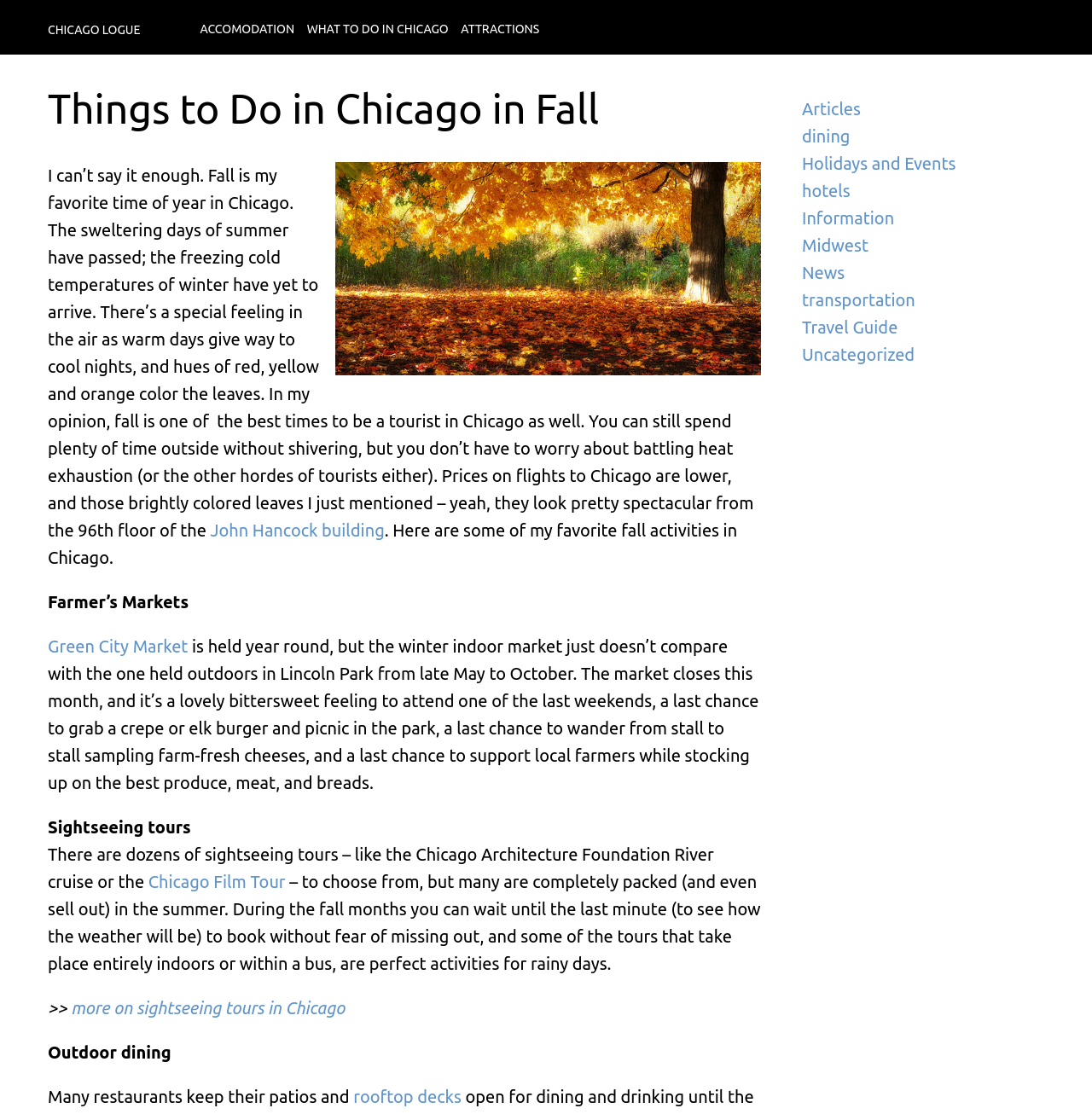Locate the bounding box coordinates of the UI element described by: "Holidays and Events". The bounding box coordinates should consist of four float numbers between 0 and 1, i.e., [left, top, right, bottom].

[0.734, 0.135, 0.944, 0.159]